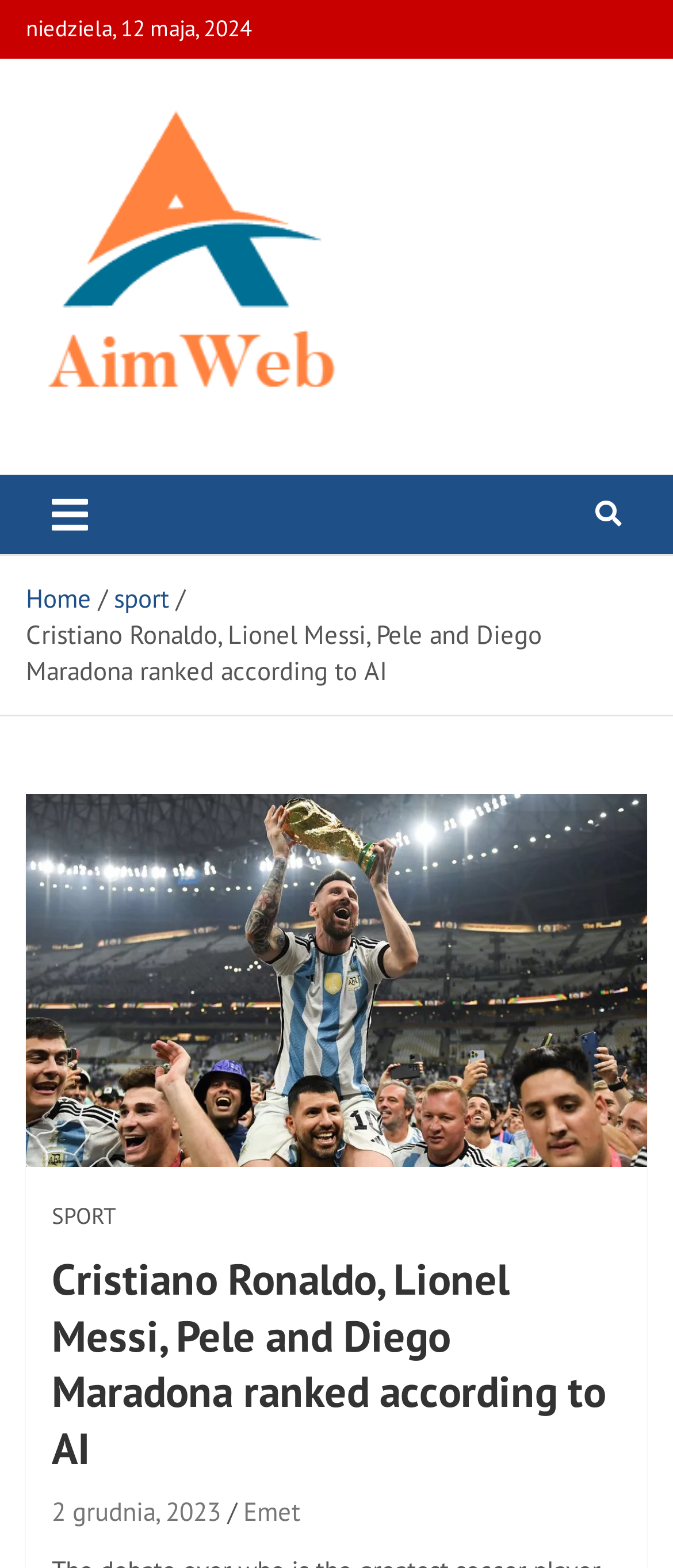Generate the main heading text from the webpage.

Cristiano Ronaldo, Lionel Messi, Pele and Diego Maradona ranked according to AI